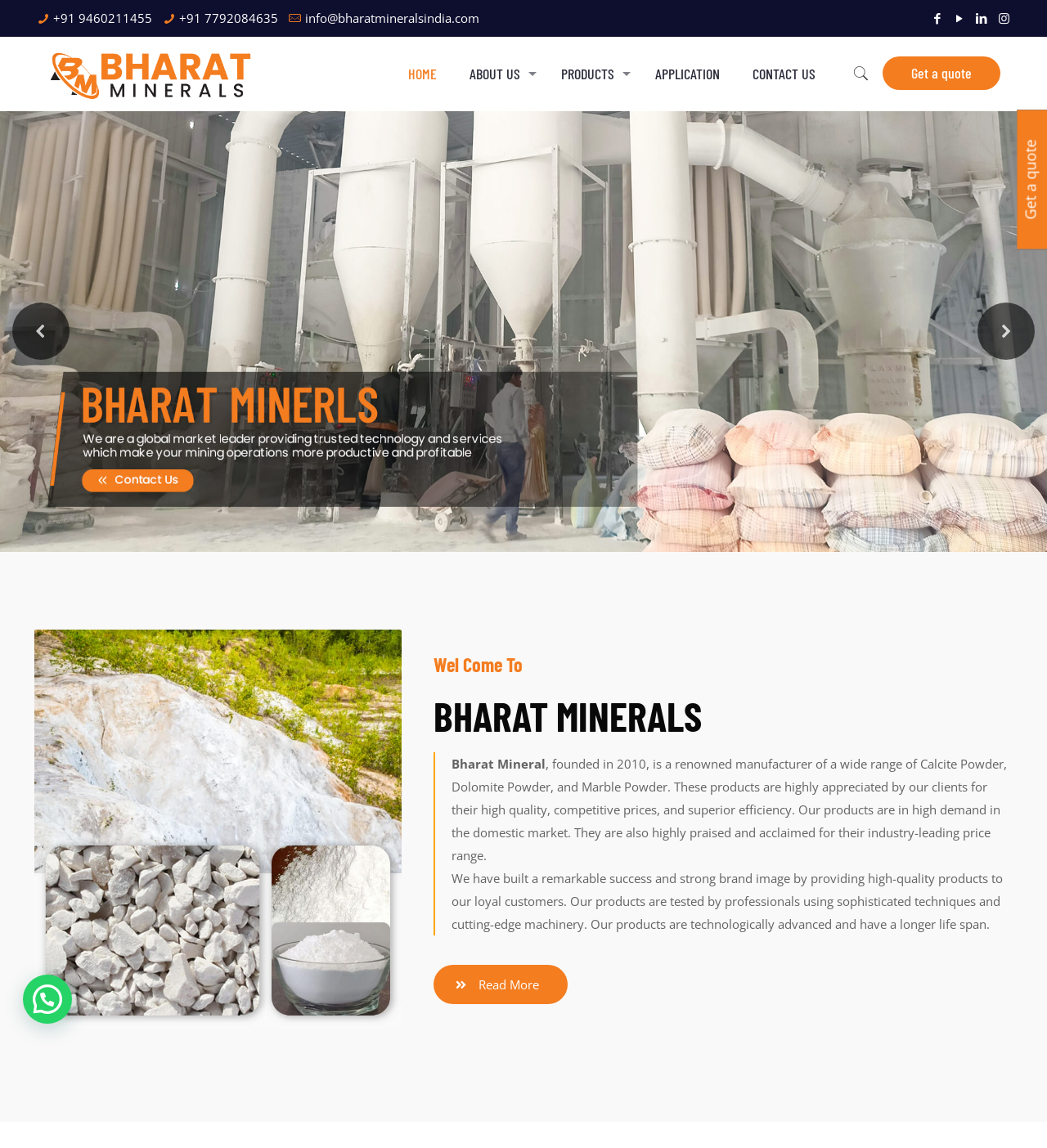Predict the bounding box coordinates of the area that should be clicked to accomplish the following instruction: "Send an email". The bounding box coordinates should consist of four float numbers between 0 and 1, i.e., [left, top, right, bottom].

[0.292, 0.009, 0.458, 0.023]